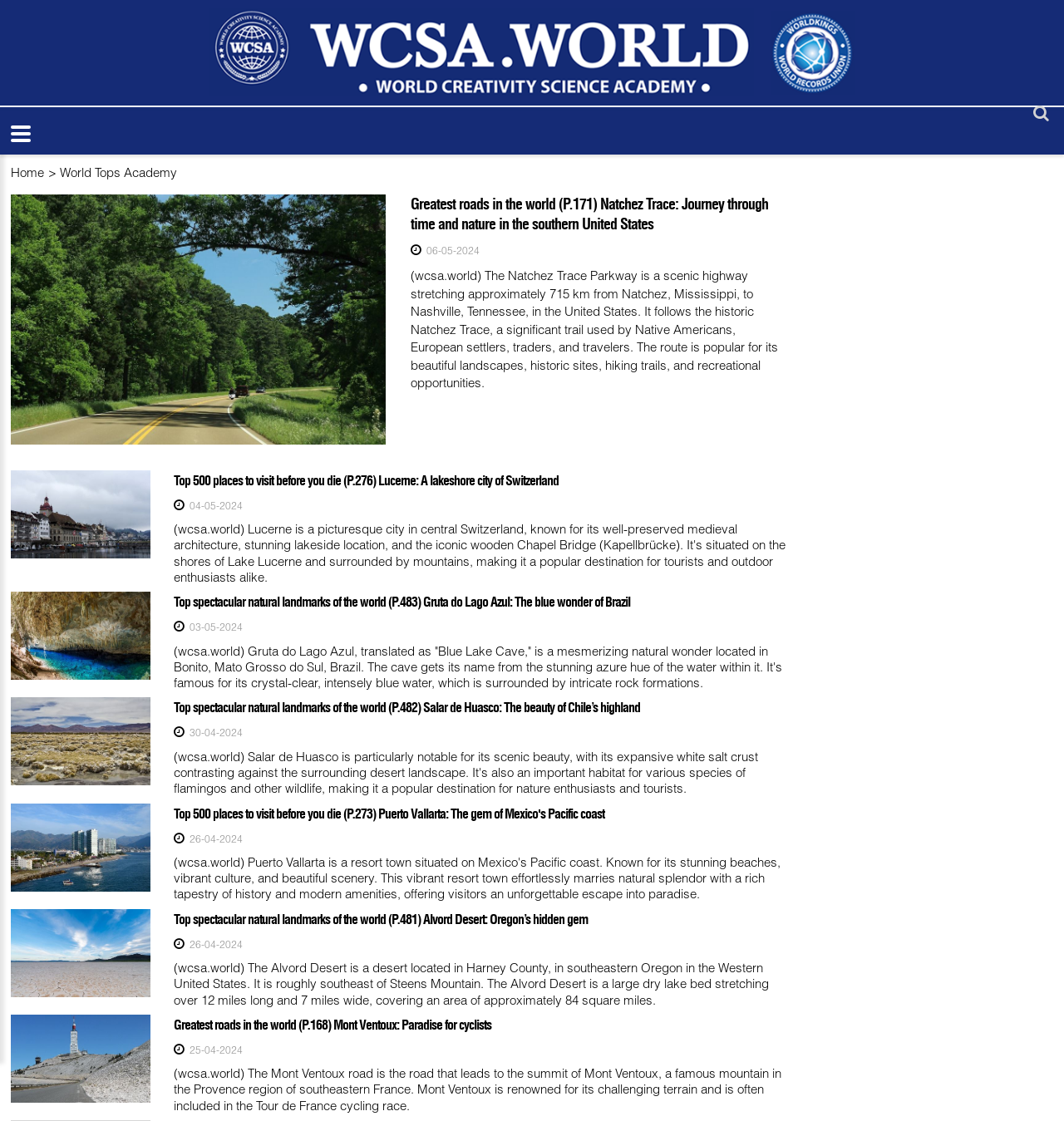Please identify the bounding box coordinates of the area that needs to be clicked to fulfill the following instruction: "Learn about Mont Ventoux."

[0.163, 0.905, 0.739, 0.923]